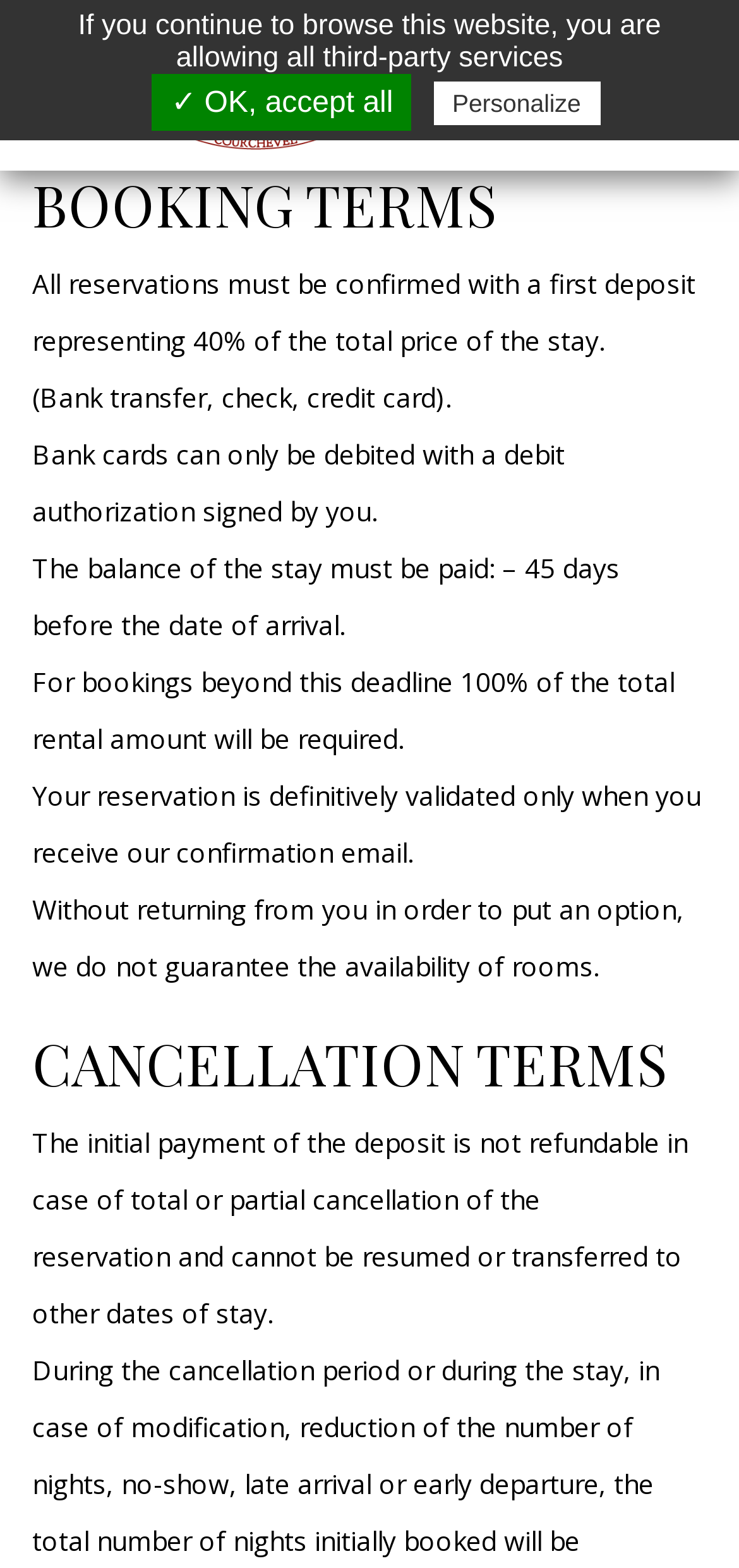Based on the provided description, "✓ OK, accept all", find the bounding box of the corresponding UI element in the screenshot.

[0.206, 0.047, 0.558, 0.083]